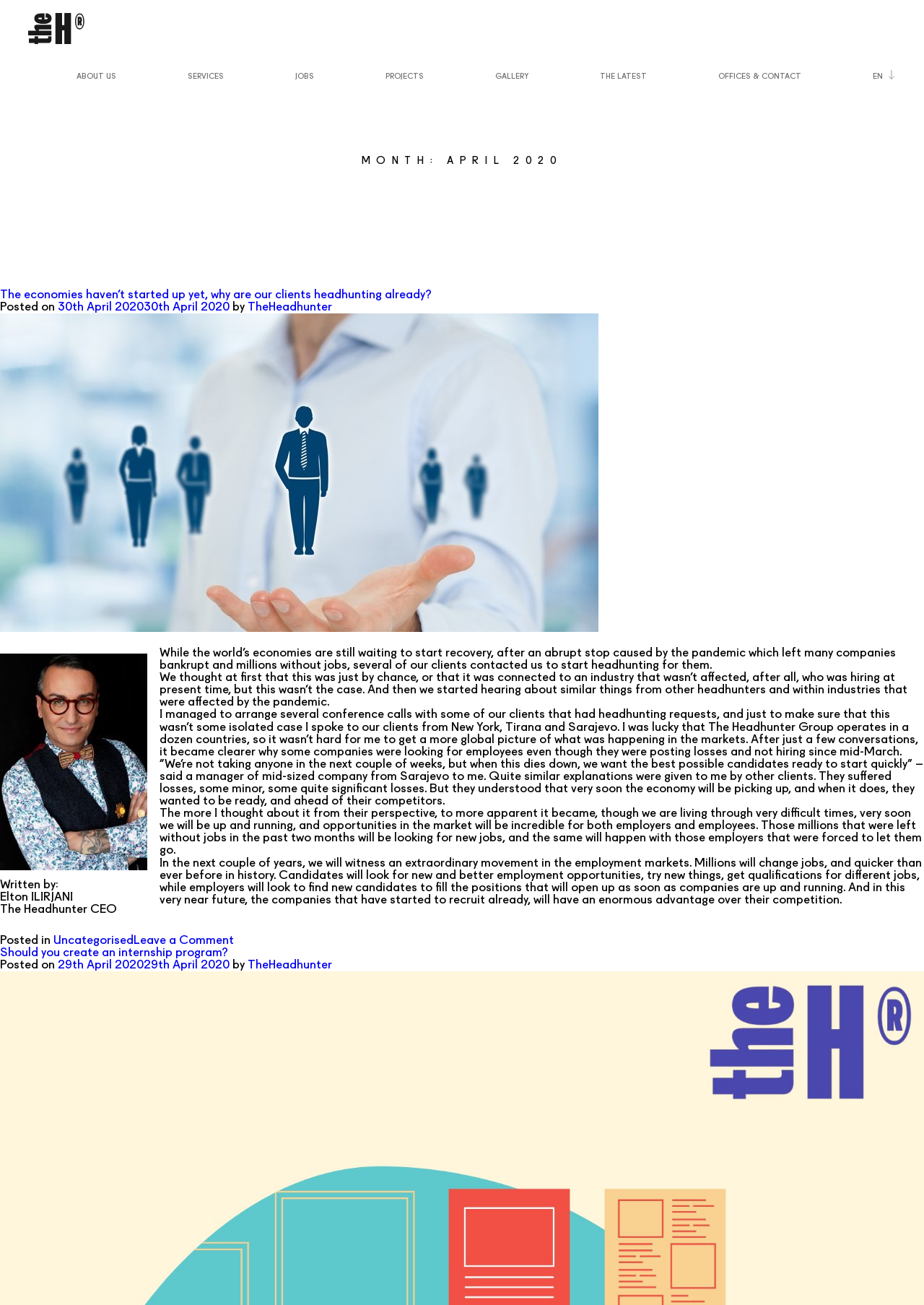What is the topic of the article?
Please give a detailed and elaborate answer to the question.

The article discusses how some companies are already headhunting despite the economic downturn caused by the pandemic. This can be inferred from the article title 'The economies haven’t started up yet, why are our clients headhunting already?' and the content of the article, which explains the reasons behind this phenomenon.